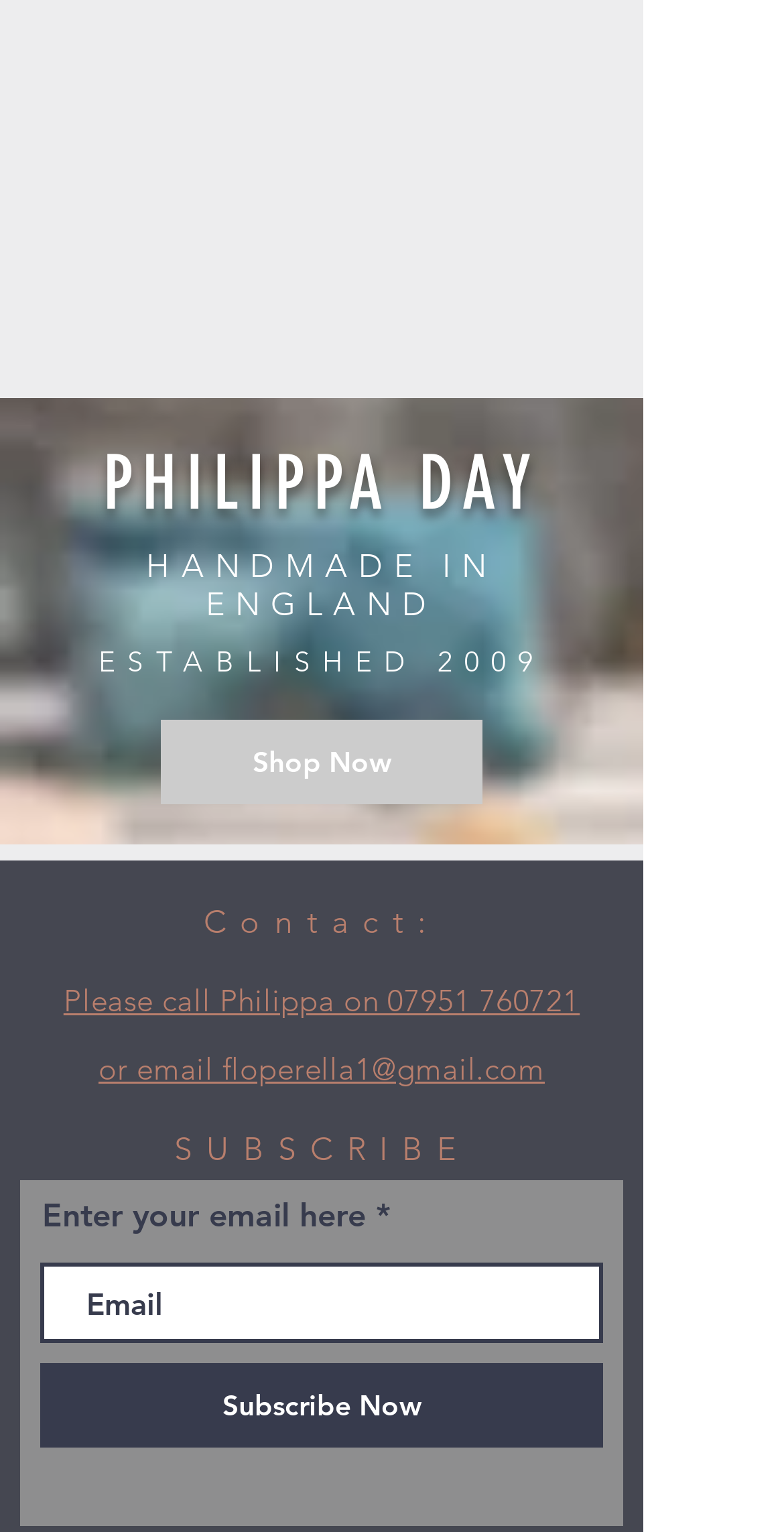Please reply to the following question with a single word or a short phrase:
What is the year Philippa's business was established?

2009